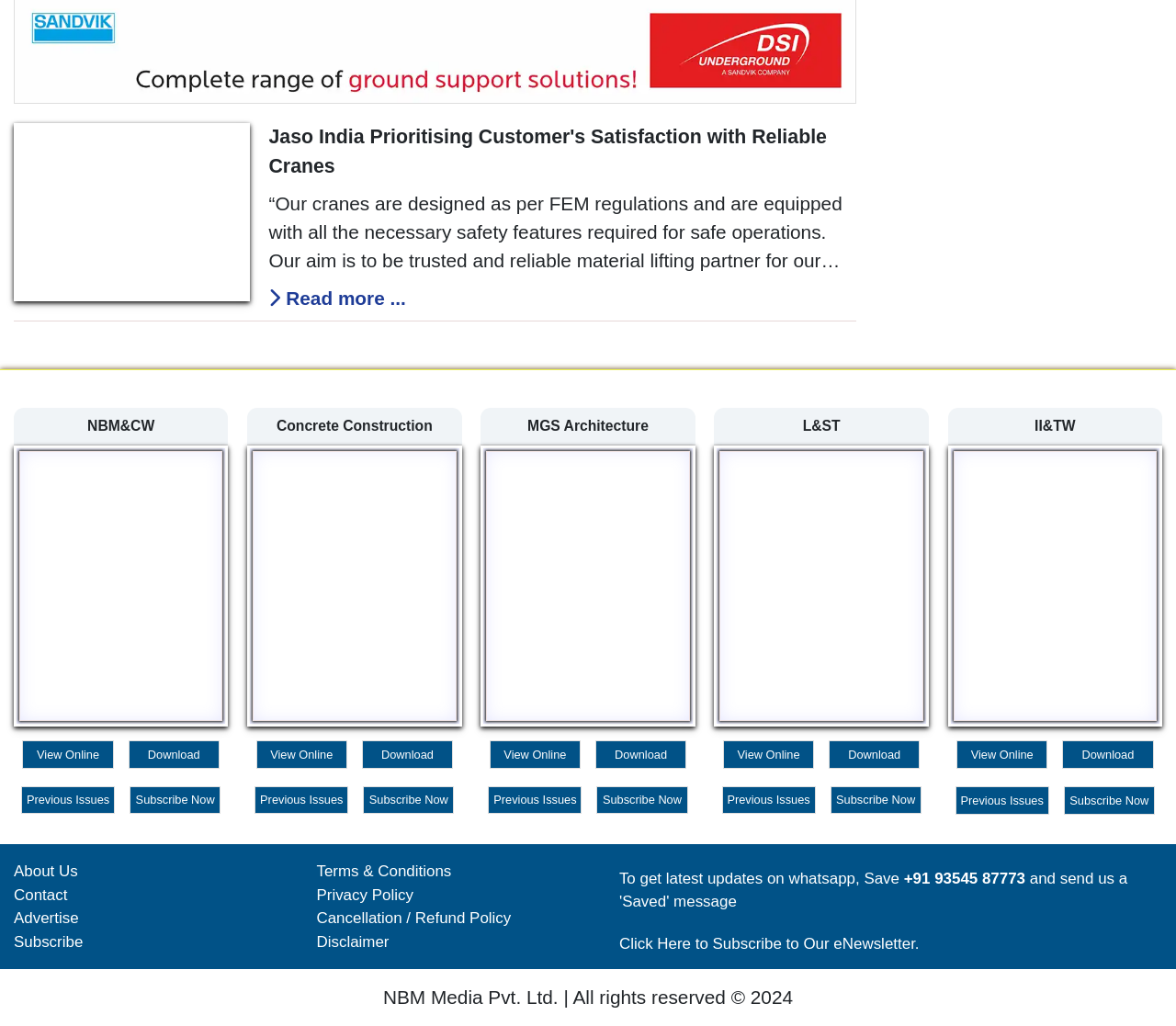From the webpage screenshot, predict the bounding box coordinates (top-left x, top-left y, bottom-right x, bottom-right y) for the UI element described here: alt="Concrete Construction" title="ICCT March-April 2024"

[0.215, 0.439, 0.388, 0.703]